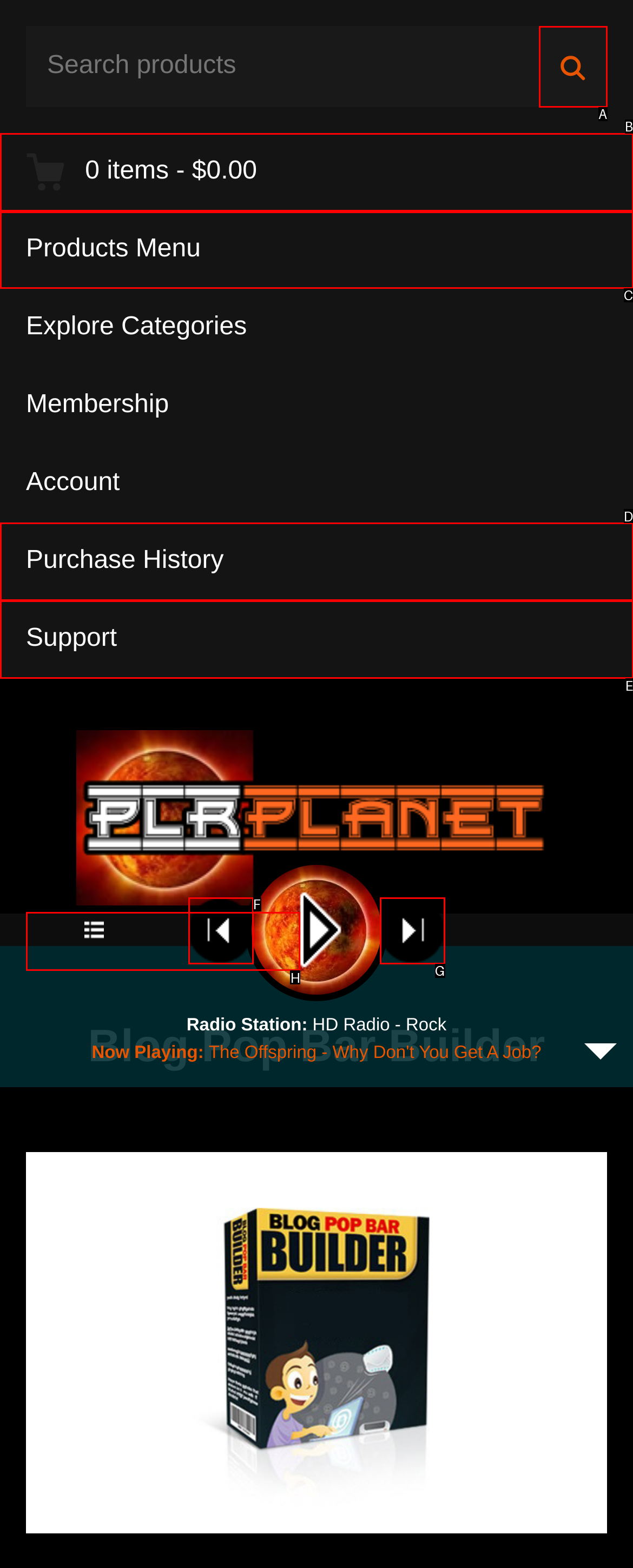What option should I click on to execute the task: Go to Products Menu? Give the letter from the available choices.

C